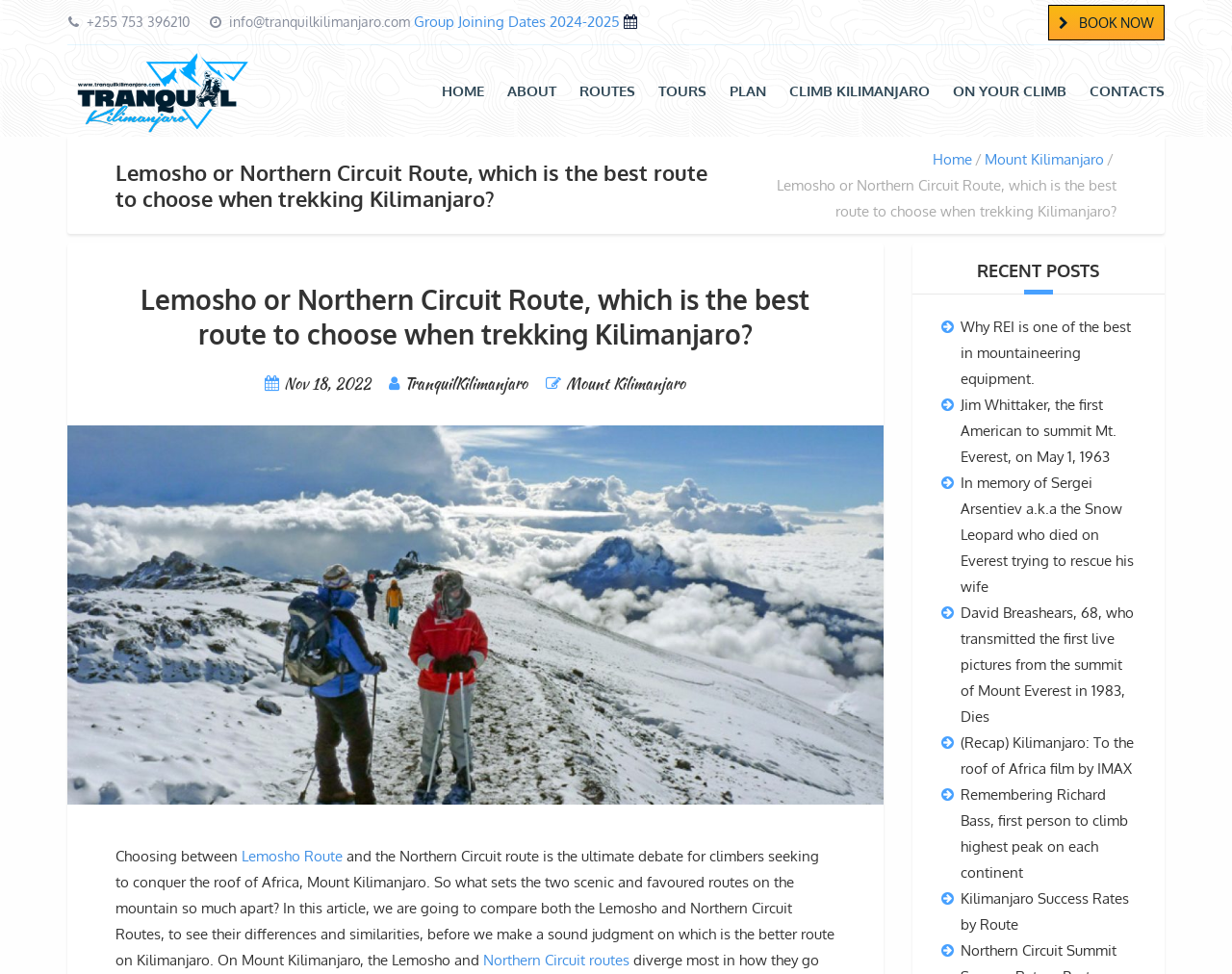Pinpoint the bounding box coordinates of the clickable element needed to complete the instruction: "Click the 'BOOK NOW' button". The coordinates should be provided as four float numbers between 0 and 1: [left, top, right, bottom].

[0.875, 0.015, 0.937, 0.032]